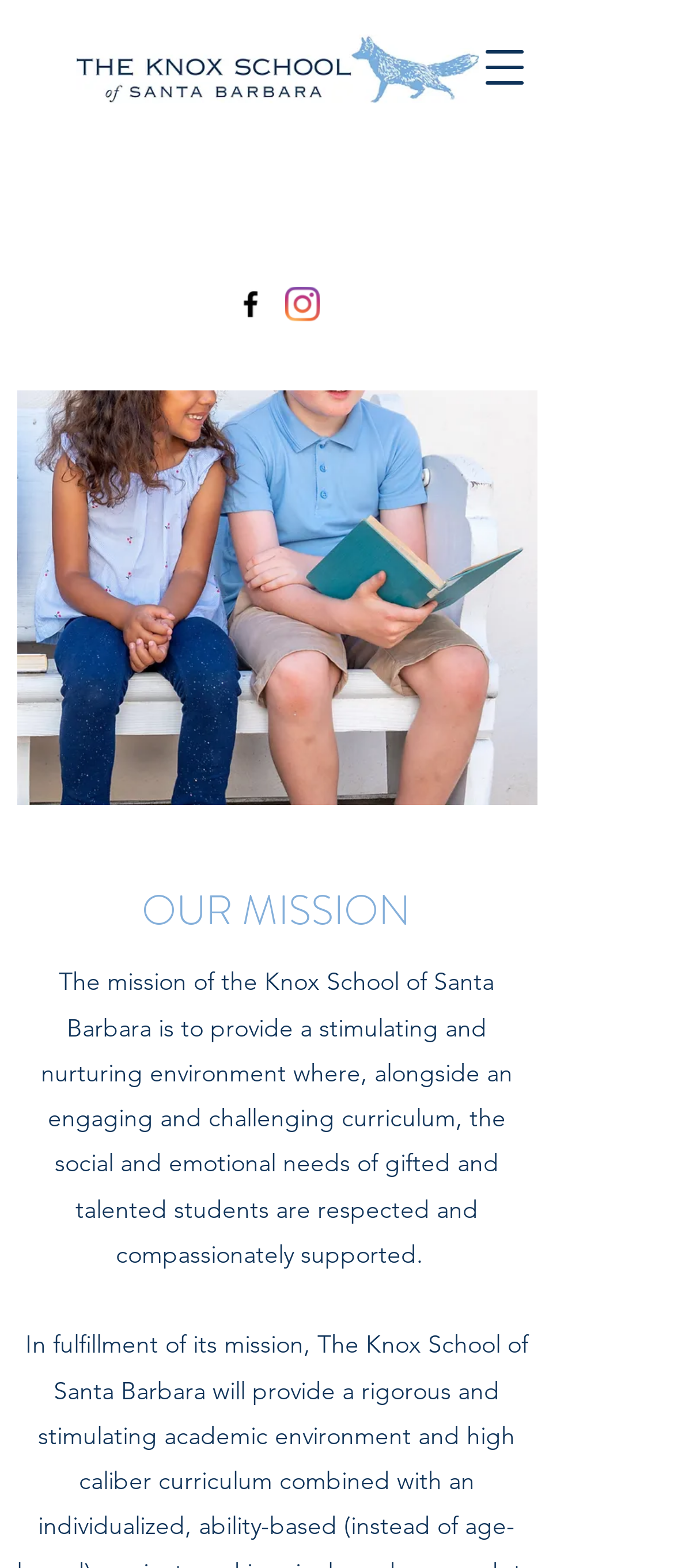Provide your answer in one word or a succinct phrase for the question: 
What is the logo image filename?

Knox Color Logo Text-Fox.jpg